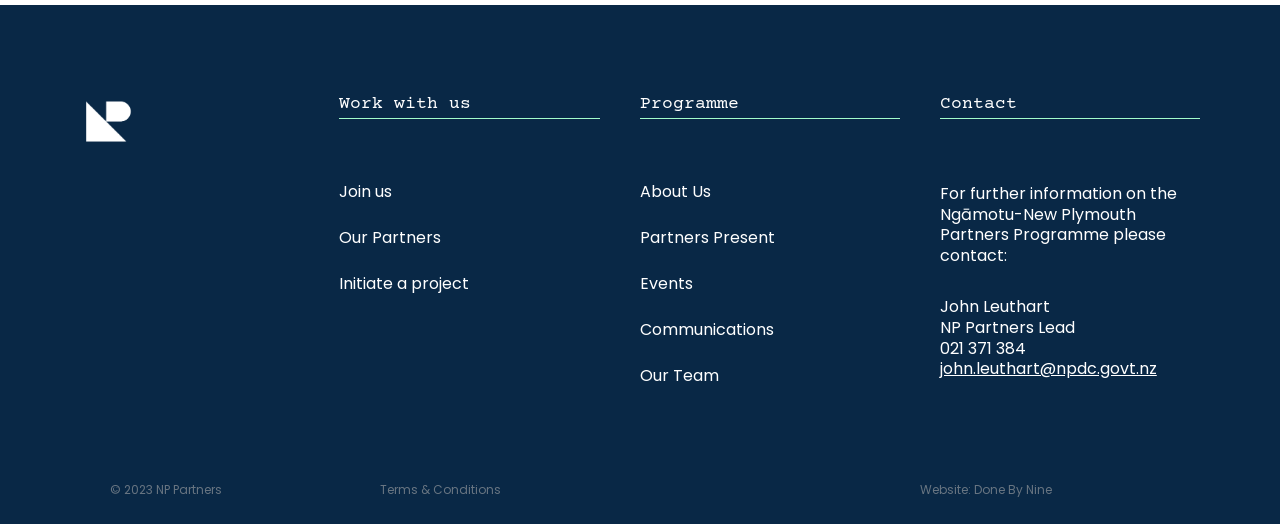Locate the bounding box coordinates of the segment that needs to be clicked to meet this instruction: "Click on Join us".

[0.265, 0.343, 0.306, 0.387]